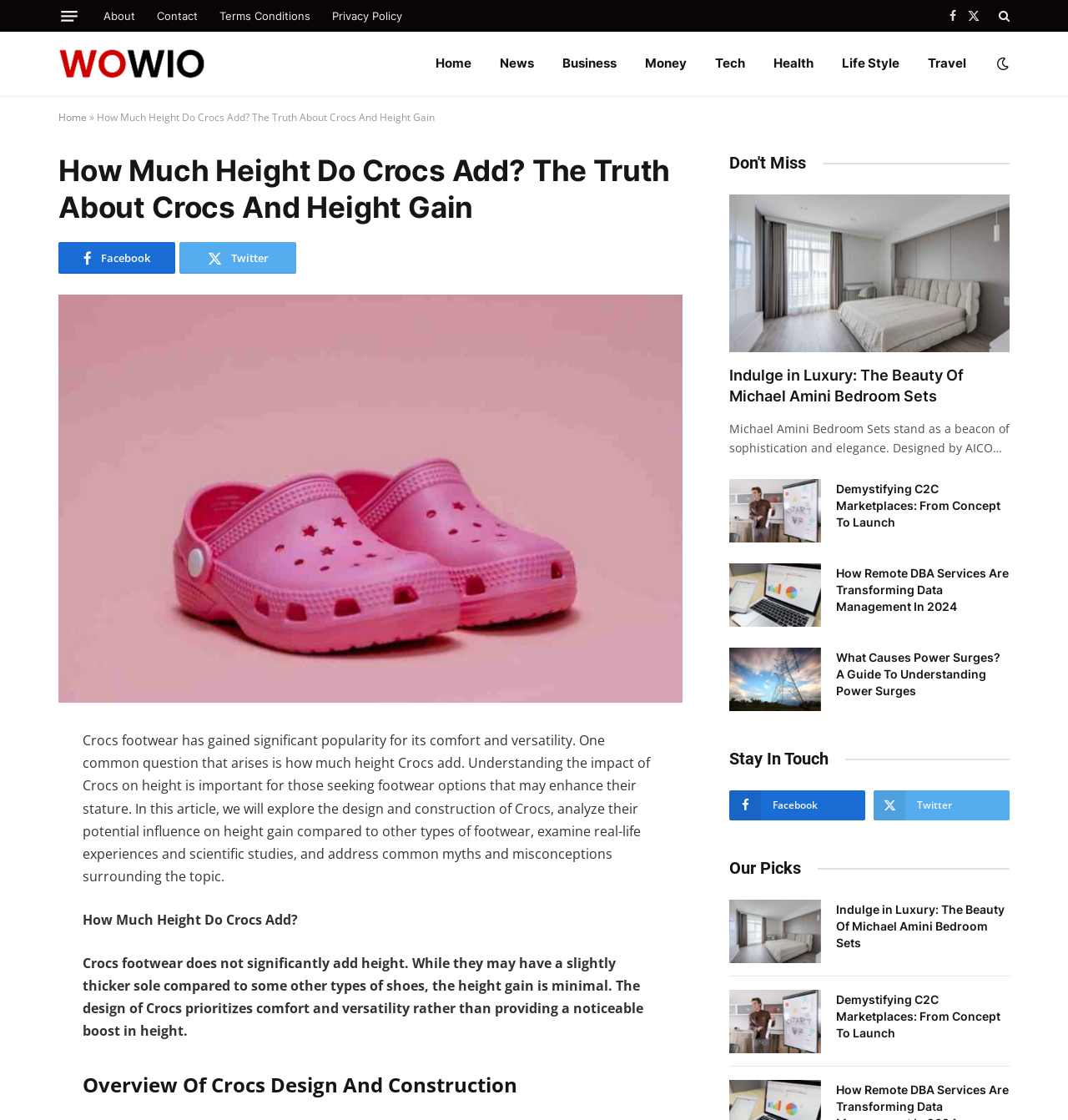Please reply to the following question using a single word or phrase: 
What is the purpose of the 'Stay In Touch' section?

To connect with the website on social media